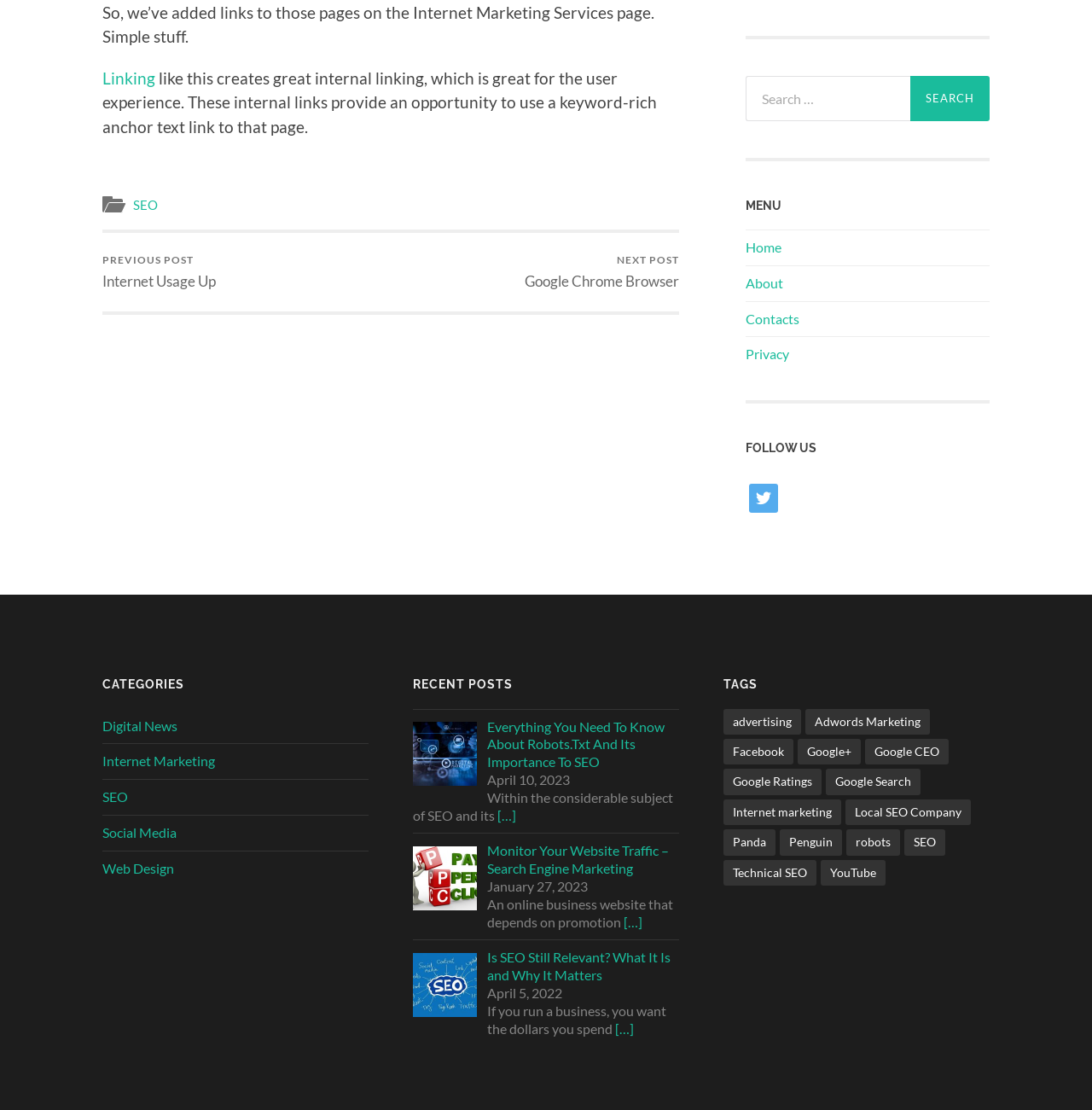Determine the bounding box coordinates of the target area to click to execute the following instruction: "Go to the previous post."

[0.094, 0.21, 0.198, 0.281]